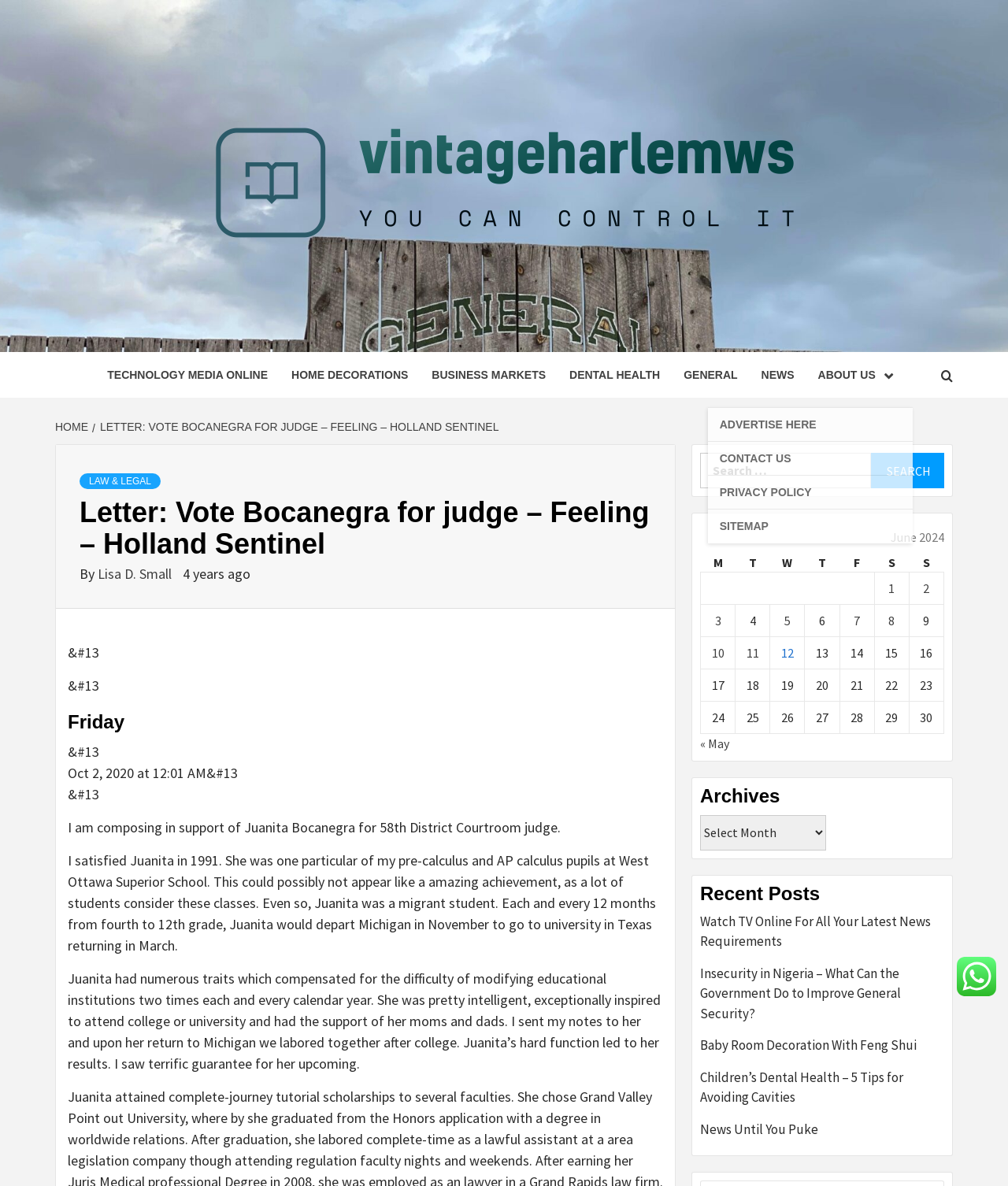How many years ago was the letter written?
Your answer should be a single word or phrase derived from the screenshot.

4 years